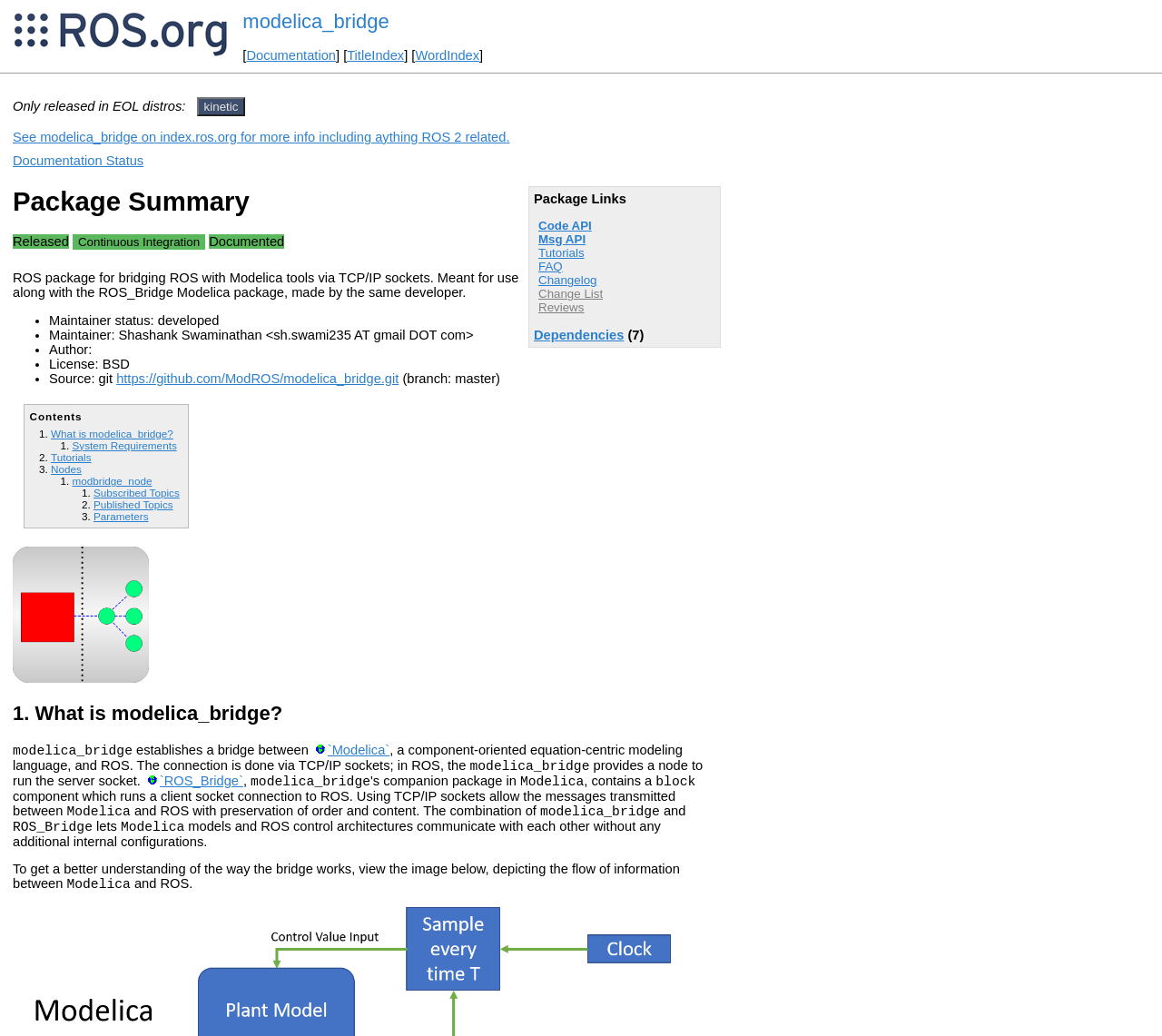Please find the bounding box coordinates in the format (top-left x, top-left y, bottom-right x, bottom-right y) for the given element description. Ensure the coordinates are floating point numbers between 0 and 1. Description: System Requirements

[0.062, 0.424, 0.152, 0.435]